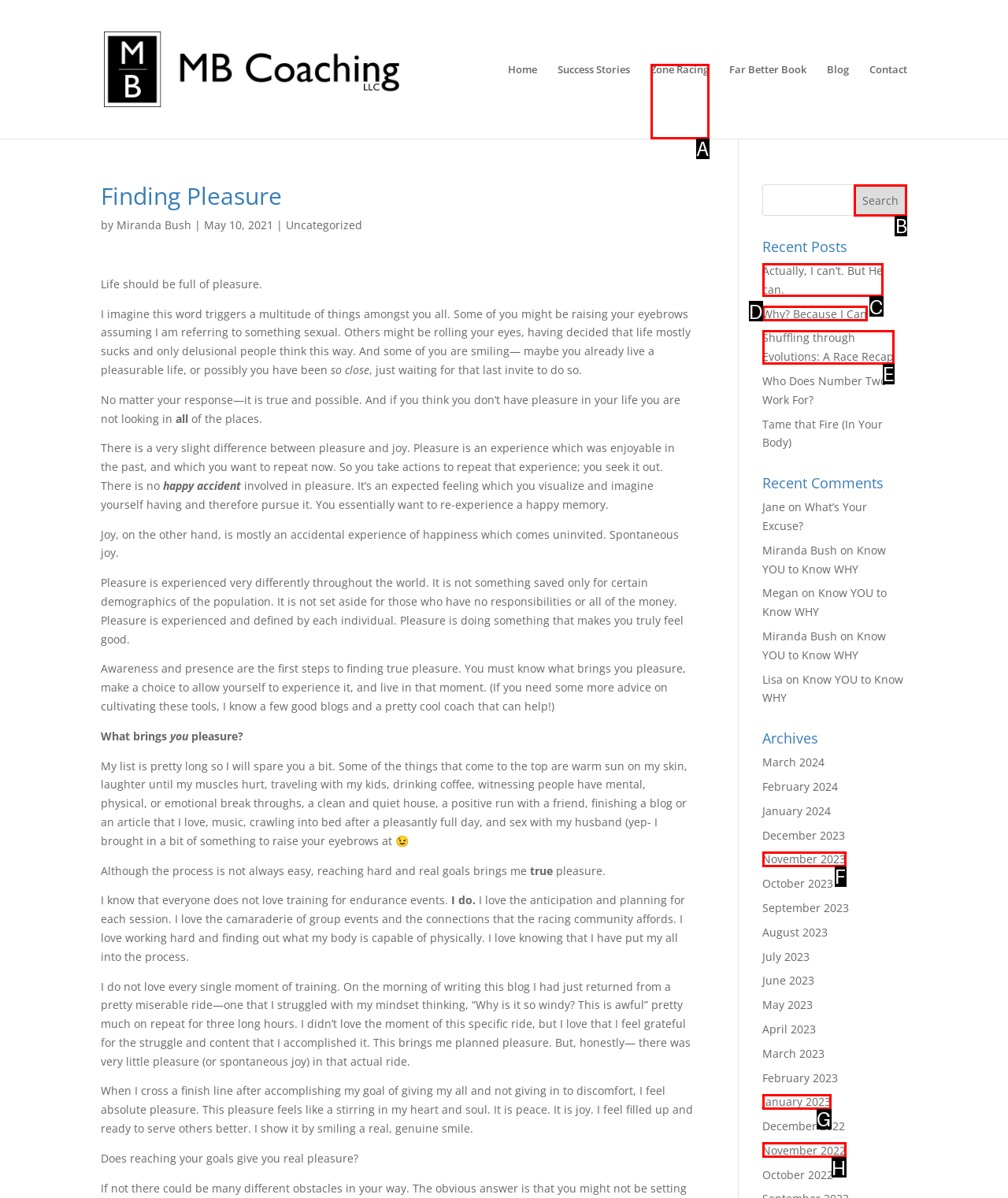Match the description: value="Search" to the appropriate HTML element. Respond with the letter of your selected option.

B